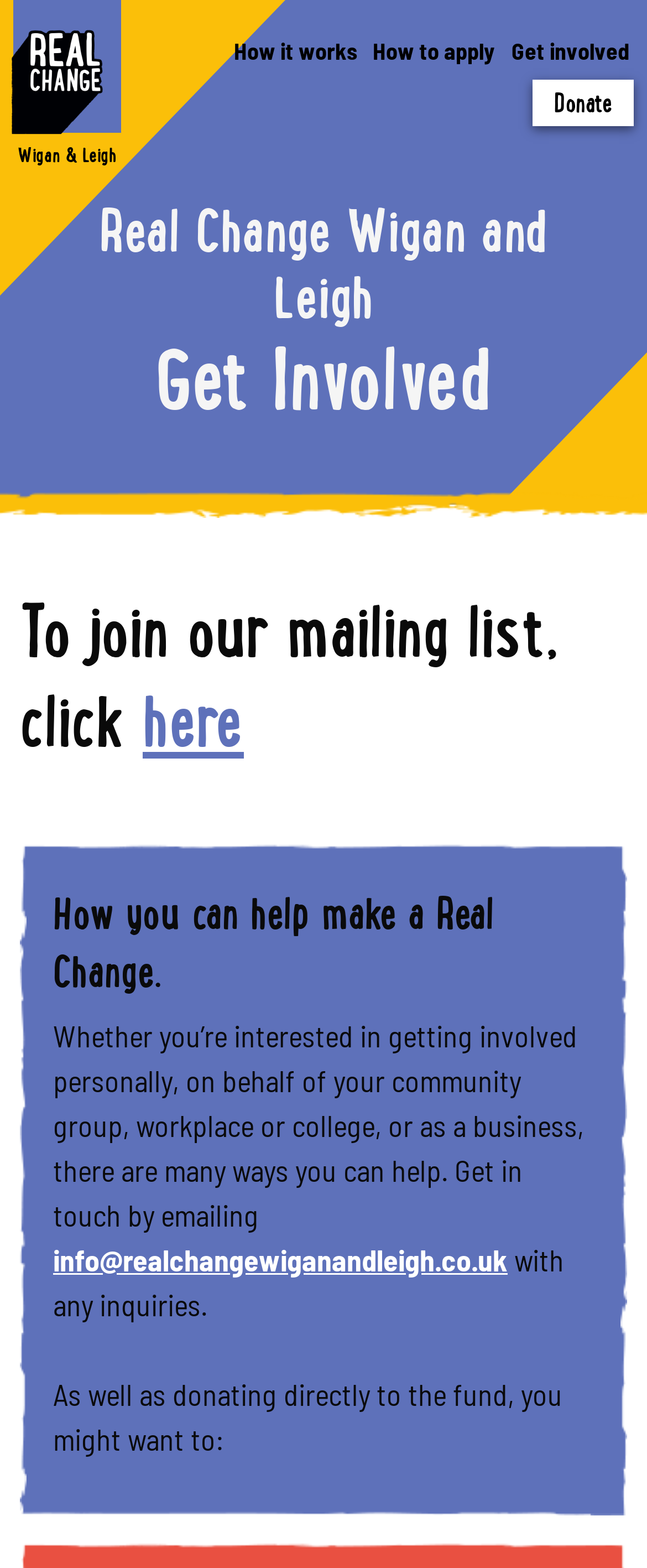Determine the bounding box coordinates of the element's region needed to click to follow the instruction: "Get in touch with Real Change Wigan & Leigh". Provide these coordinates as four float numbers between 0 and 1, formatted as [left, top, right, bottom].

[0.082, 0.791, 0.785, 0.815]